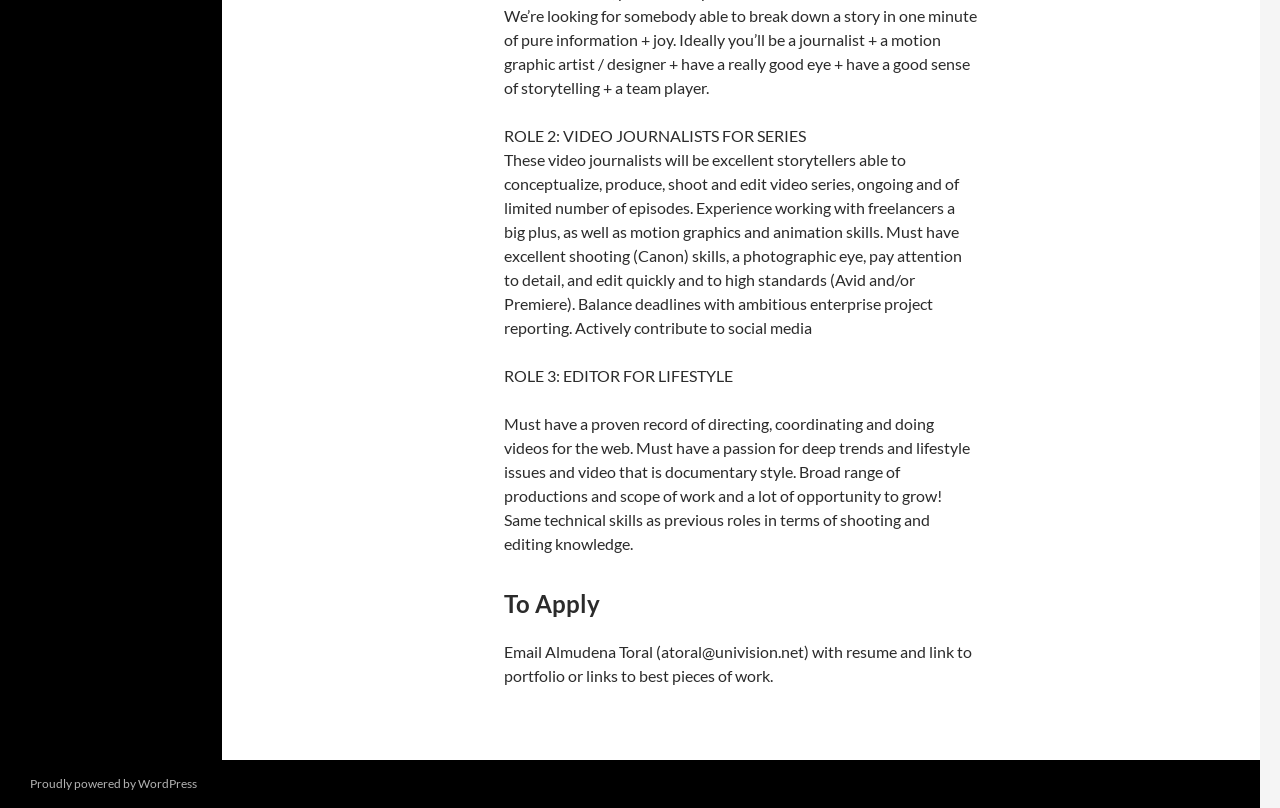What software skills are required for the editor role?
Based on the image, answer the question in a detailed manner.

The webpage mentions that the editor for lifestyle must have excellent shooting and editing skills, specifically with Avid and/or Premiere software.